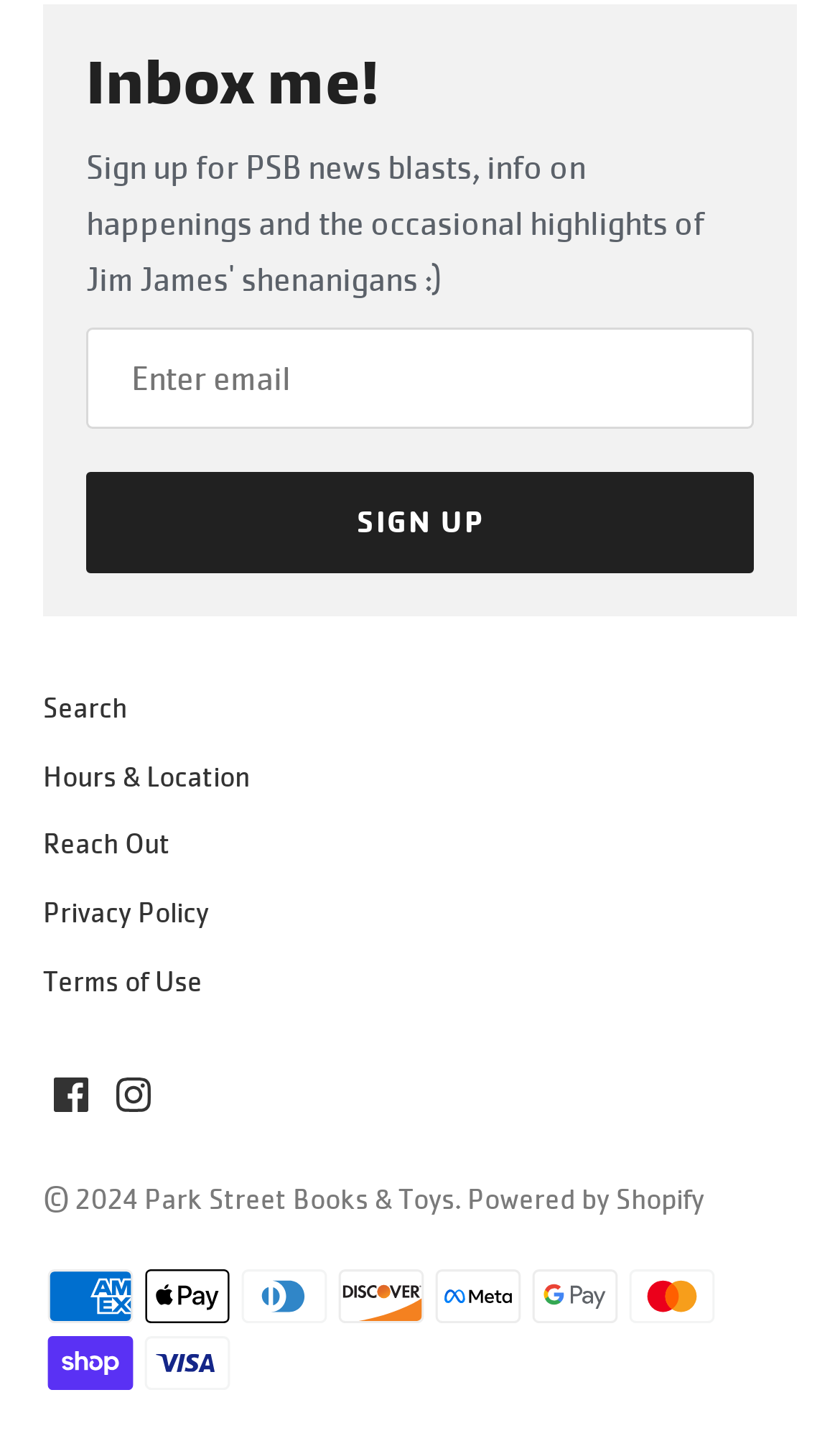Please identify the bounding box coordinates of the area I need to click to accomplish the following instruction: "Visit Facebook page".

[0.064, 0.748, 0.105, 0.776]